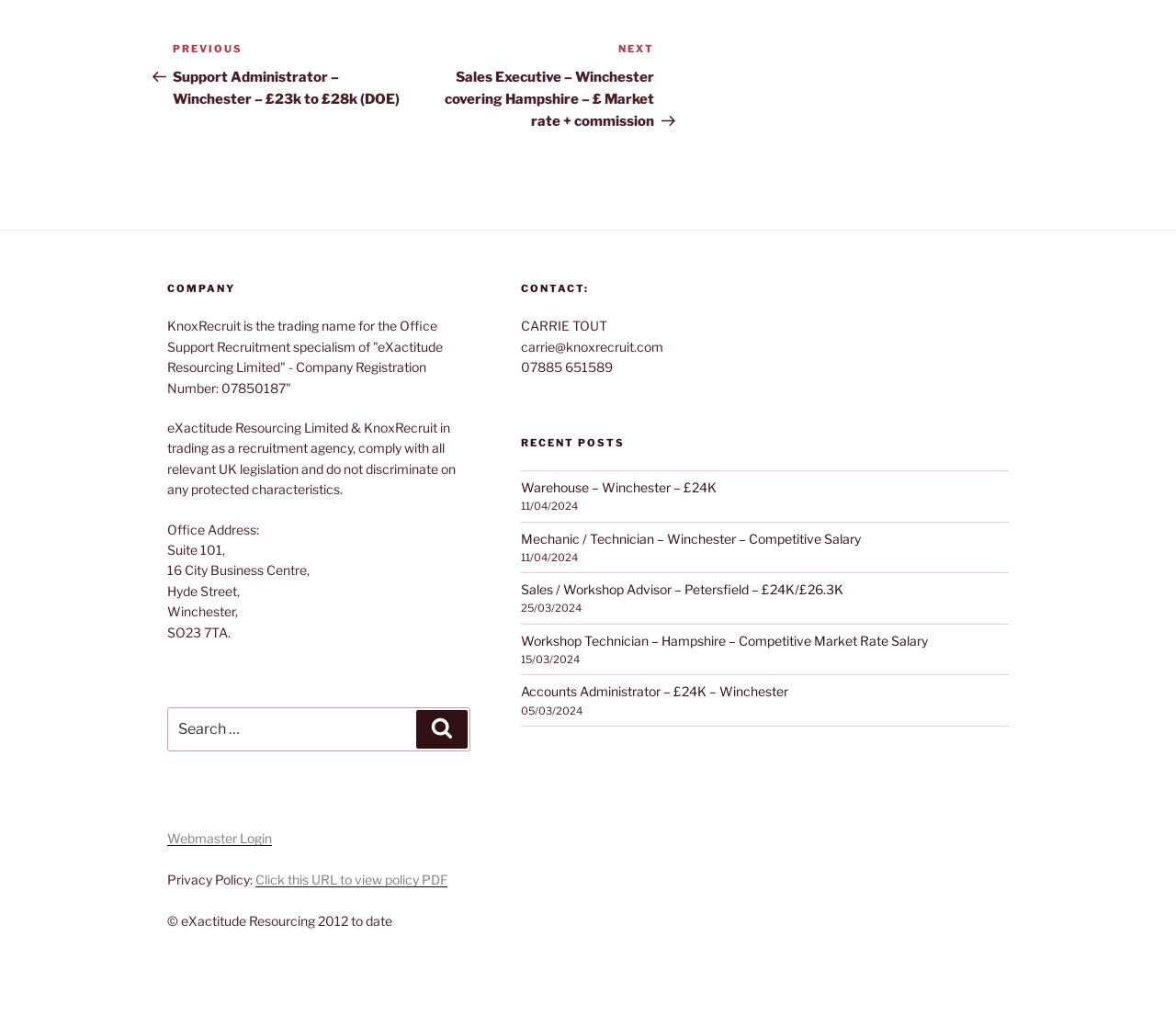Highlight the bounding box coordinates of the element that should be clicked to carry out the following instruction: "Search for a keyword". The coordinates must be given as four float numbers ranging from 0 to 1, i.e., [left, top, right, bottom].

[0.142, 0.697, 0.4, 0.741]